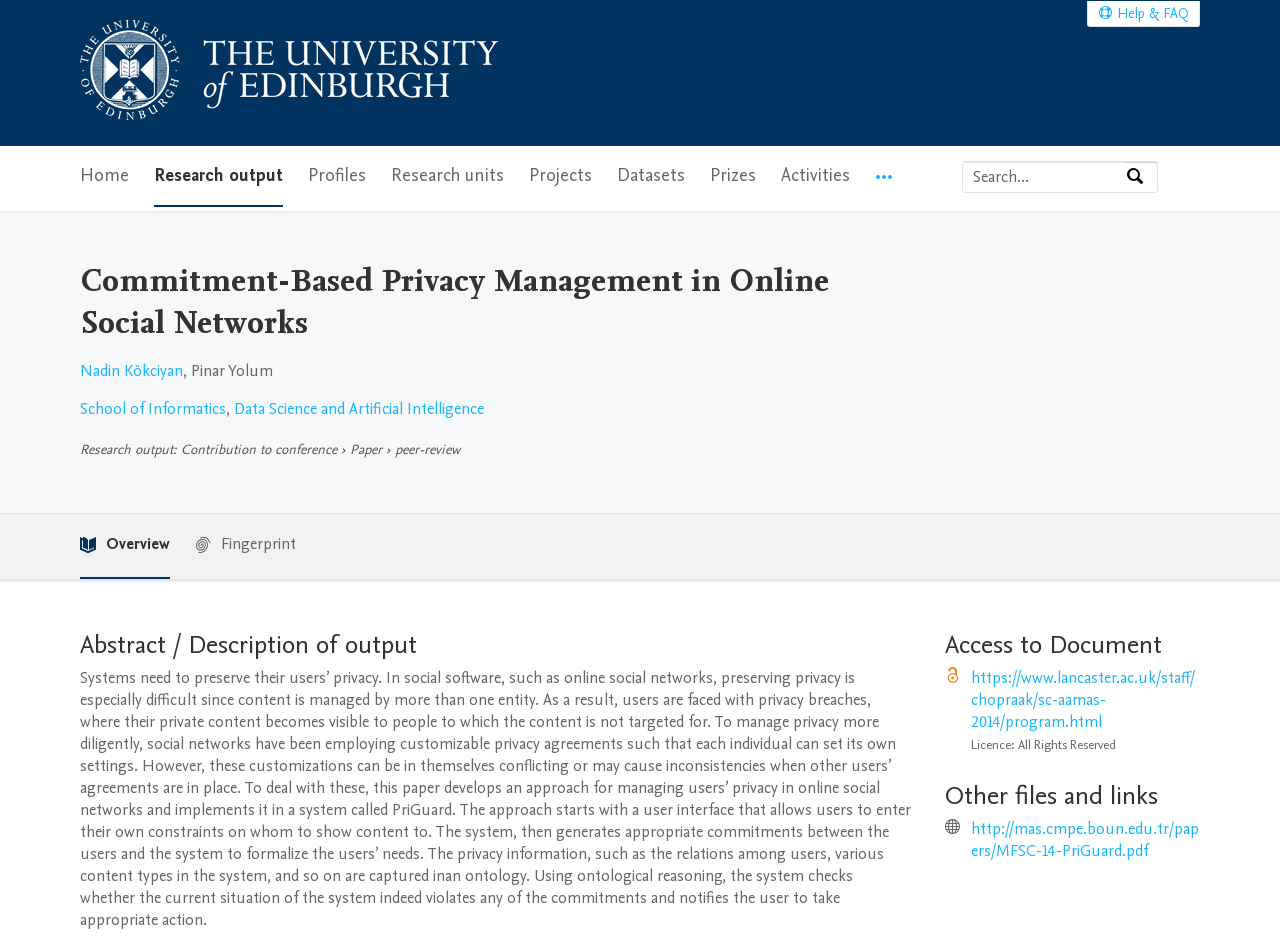Please give the bounding box coordinates of the area that should be clicked to fulfill the following instruction: "View Commitment-Based Privacy Management in Online Social Networks paper". The coordinates should be in the format of four float numbers from 0 to 1, i.e., [left, top, right, bottom].

[0.759, 0.871, 0.937, 0.918]